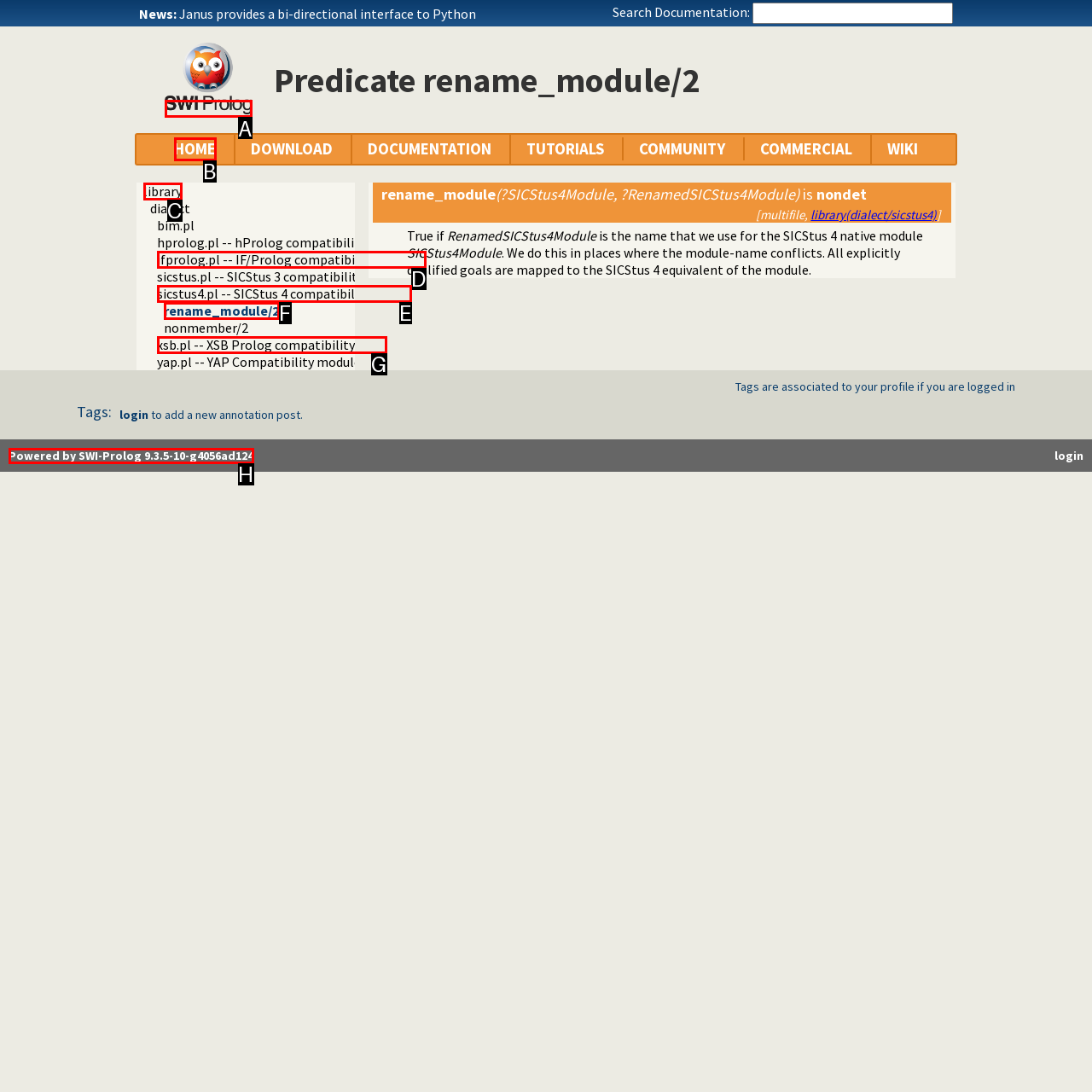From the given options, find the HTML element that fits the description: Powered by SWI-Prolog 9.3.5-10-g4056ad124. Reply with the letter of the chosen element.

H